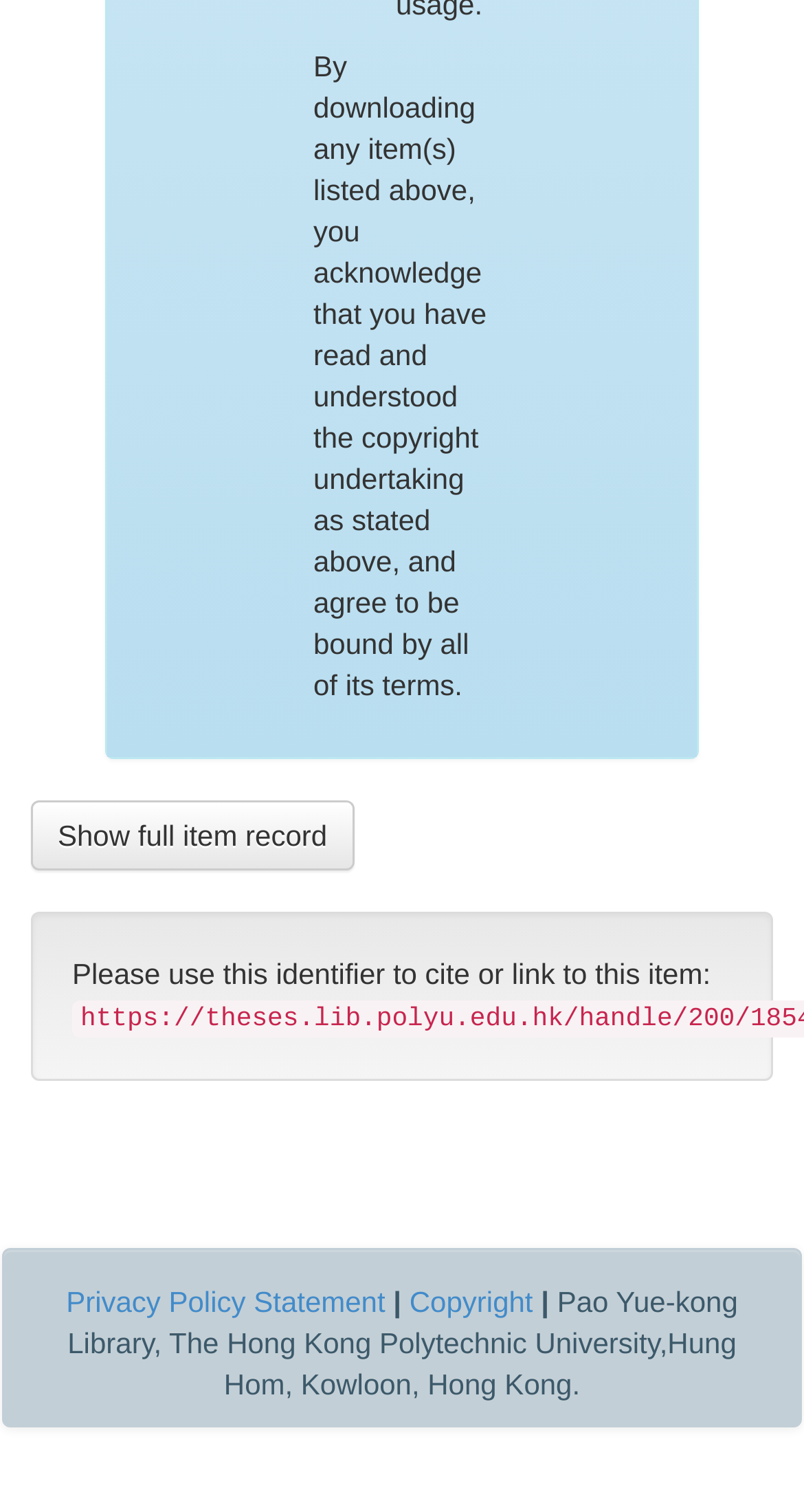What is the identifier for citing or linking to the item? Using the information from the screenshot, answer with a single word or phrase.

Not specified